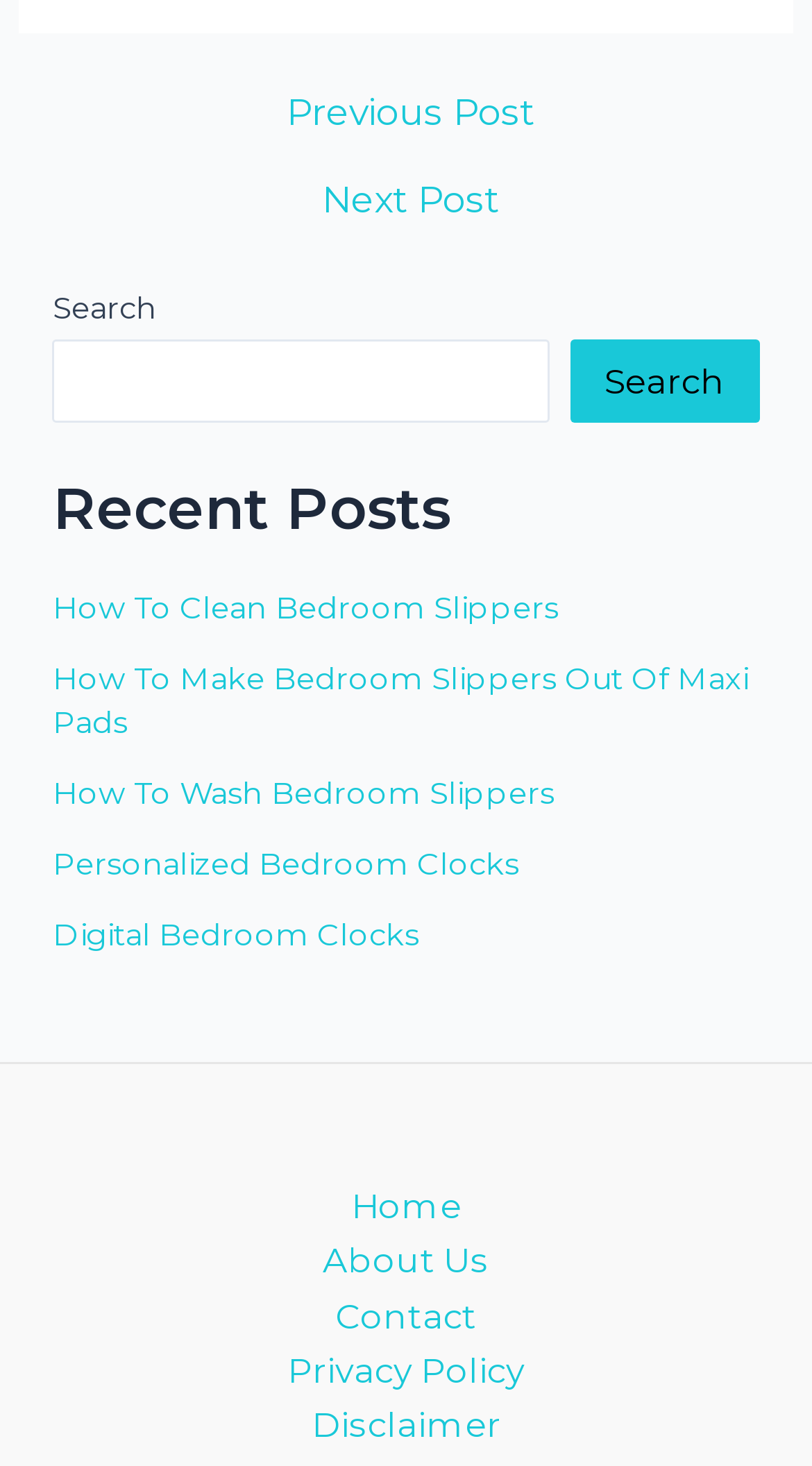Could you locate the bounding box coordinates for the section that should be clicked to accomplish this task: "View 'About Us' page".

[0.346, 0.841, 0.654, 0.879]